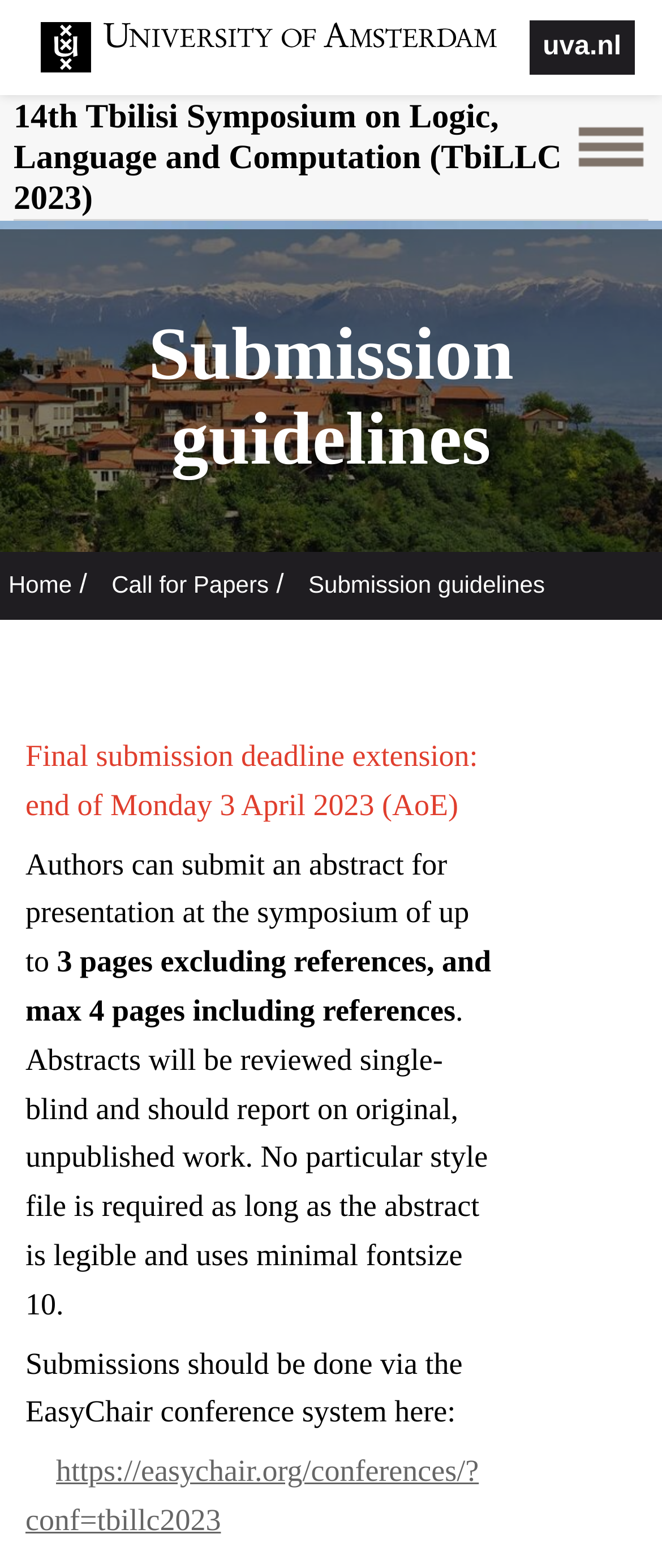Where should submissions be done?
Give a detailed explanation using the information visible in the image.

I found the answer by reading the static text on the webpage, which states 'Submissions should be done via the EasyChair conference system here:' and provides a link to the system.